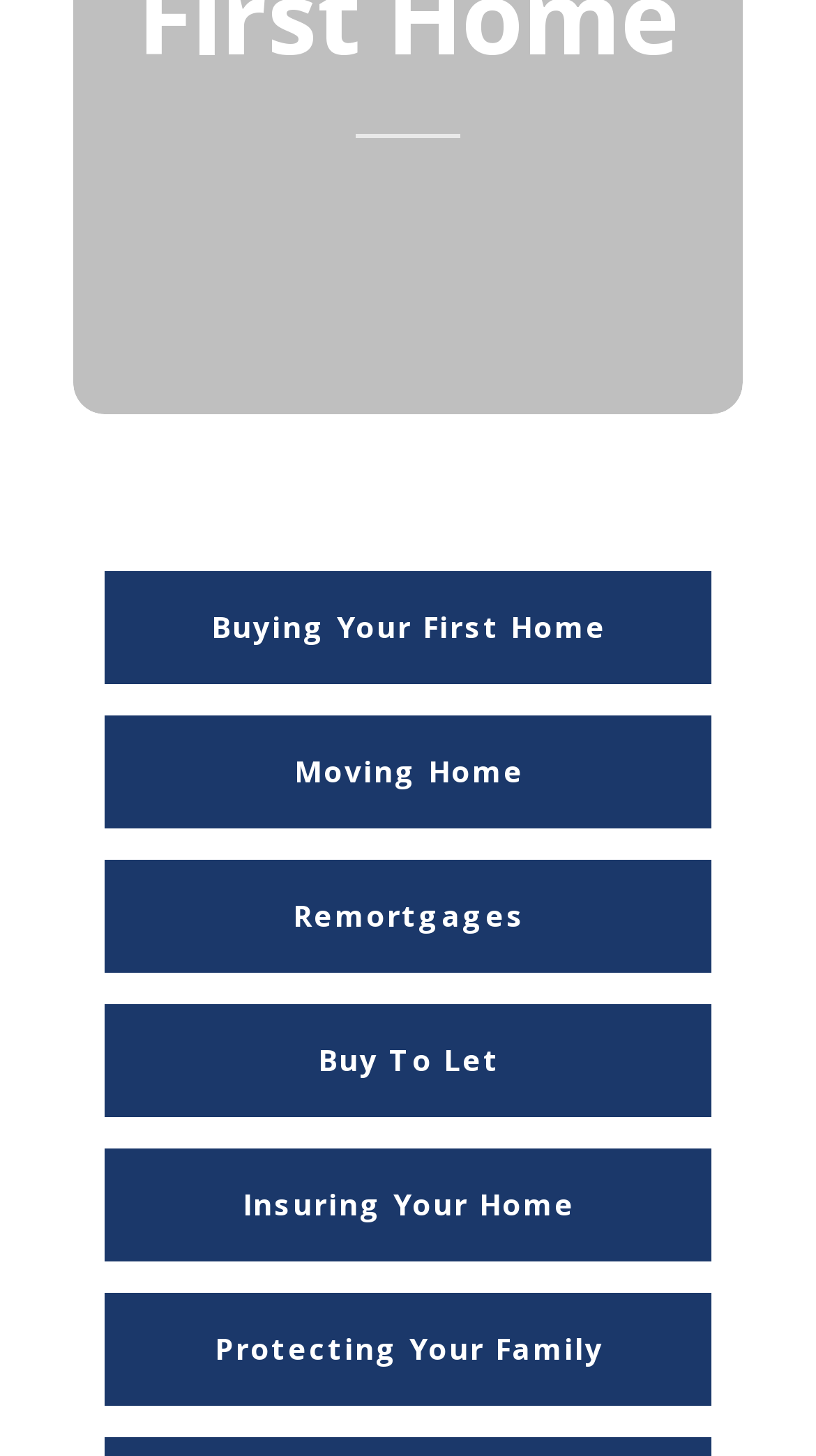How many links are under the heading?
Examine the image and give a concise answer in one word or a short phrase.

6